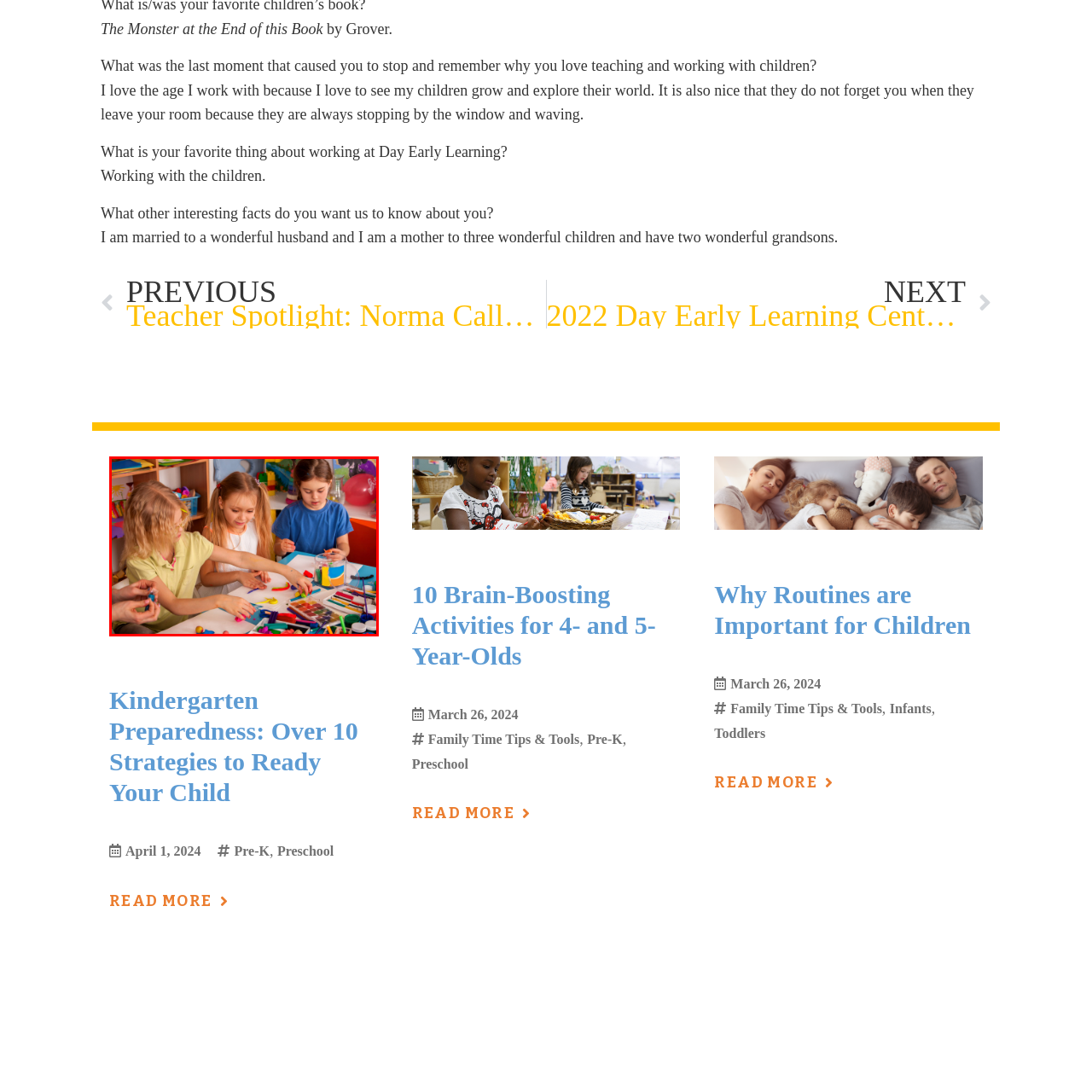Observe the image within the red-bordered area and respond to the following question in detail, making use of the visual information: How many children are in the image?

The caption specifically mentions that three young children are engaging in a fun and educational activity, indicating that there are three children present in the image.